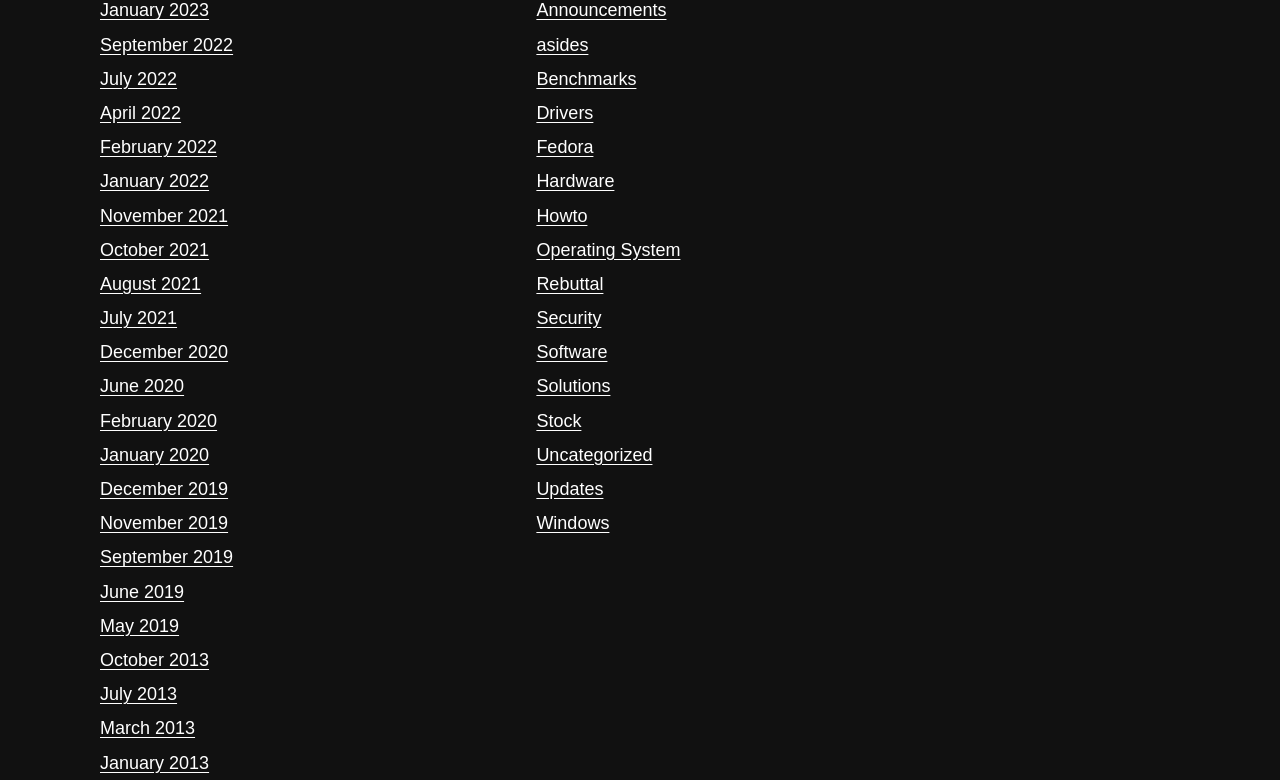Locate the bounding box of the UI element described in the following text: "Howto".

[0.419, 0.264, 0.459, 0.289]